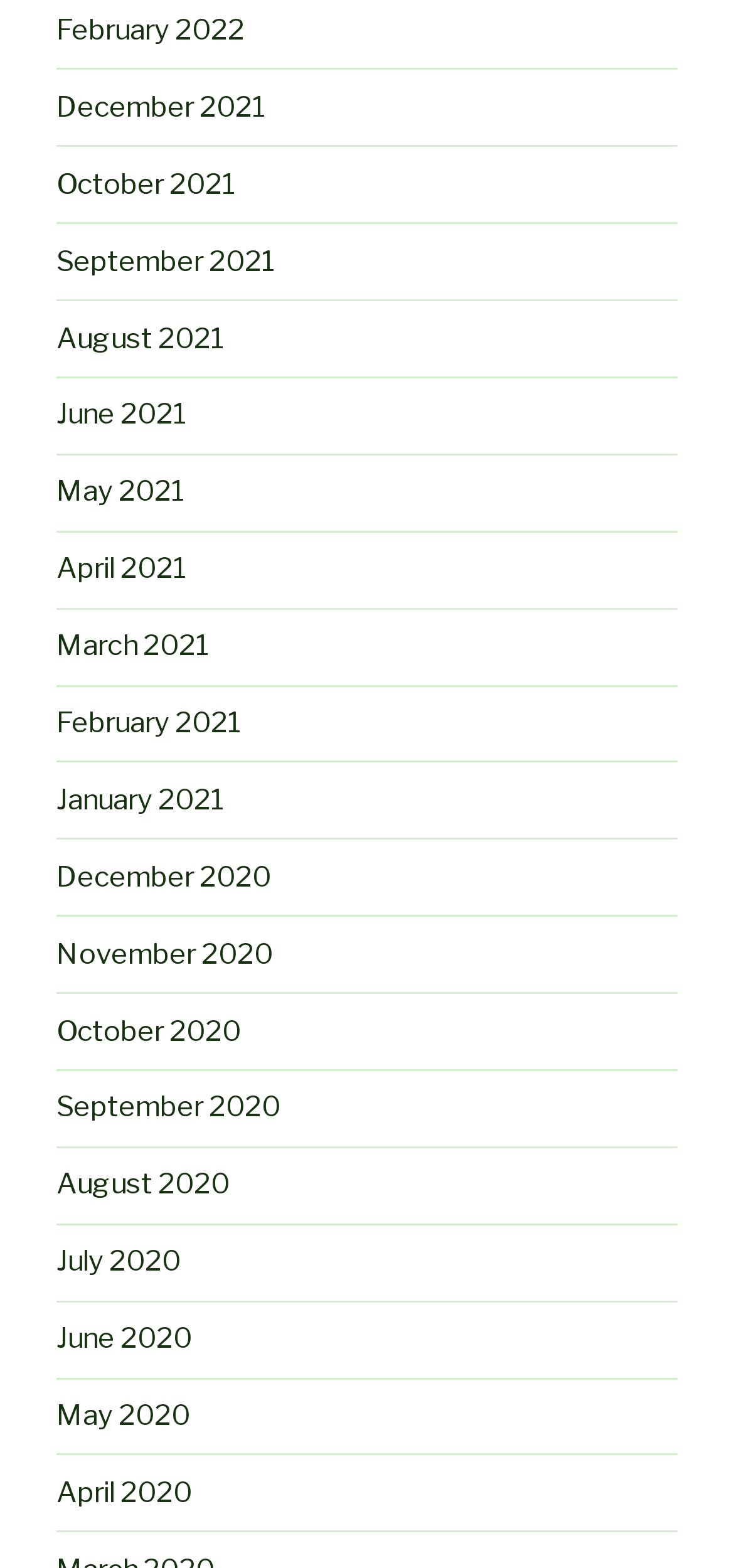Are the links organized in chronological order?
Please ensure your answer is as detailed and informative as possible.

By analyzing the dates associated with each link, I can see that the links are organized in chronological order, with the most recent date (February 2022) at the top and the earliest date (April 2020) at the bottom.